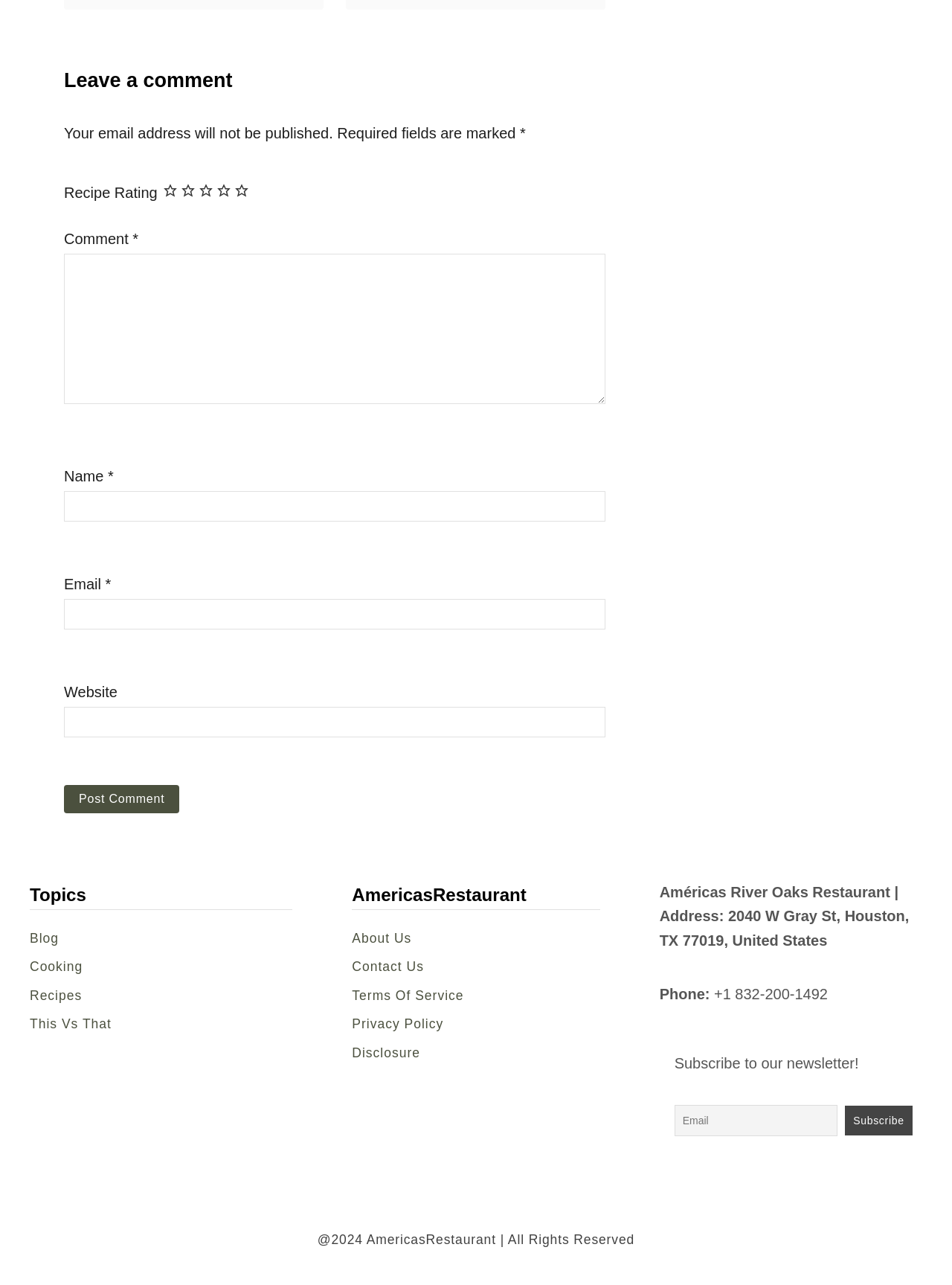Please specify the bounding box coordinates of the element that should be clicked to execute the given instruction: 'Rate this recipe 5 out of 5 stars'. Ensure the coordinates are four float numbers between 0 and 1, expressed as [left, top, right, bottom].

[0.247, 0.141, 0.266, 0.155]